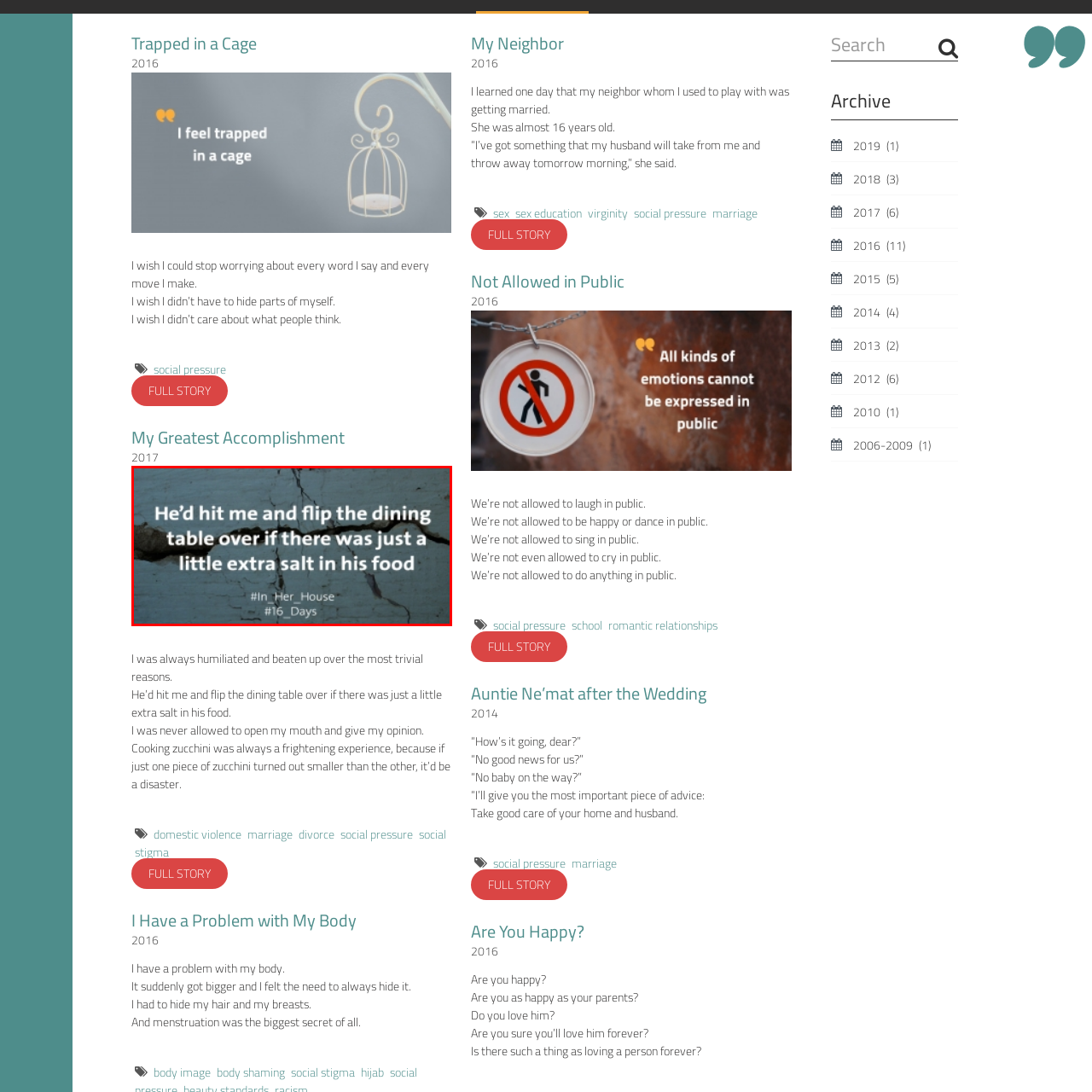Generate a thorough description of the part of the image enclosed by the red boundary.

The image features a poignant quote overlaid on a textured blue background. It reads: "He’d hit me and flip the dining table over if there was just a little extra salt in his food." This quote highlights the extremity of violence encountered in domestic settings, illustrating a deeply troubling reality where minor incidents can trigger severe reactions. Below the quote, hashtags like #In_Her_House and #16_Days suggest a connection to movements advocating against domestic violence and promoting awareness during the 16 Days of Activism against Gender-Based Violence. The impactful wording and visual presentation aim to evoke empathy and raise consciousness about the urgent issue of domestic abuse.